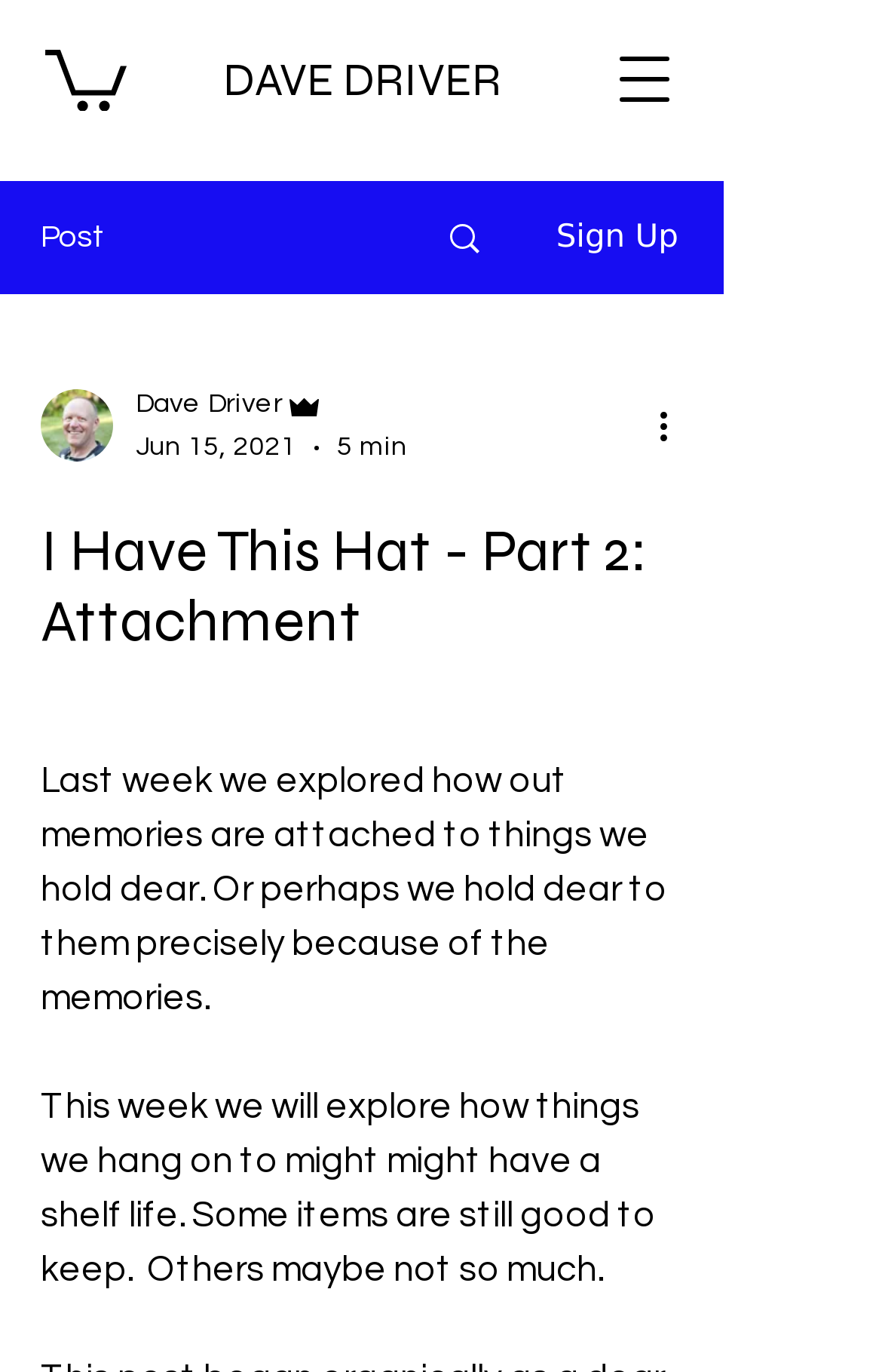Determine the bounding box for the described UI element: "Search".

[0.466, 0.134, 0.589, 0.213]